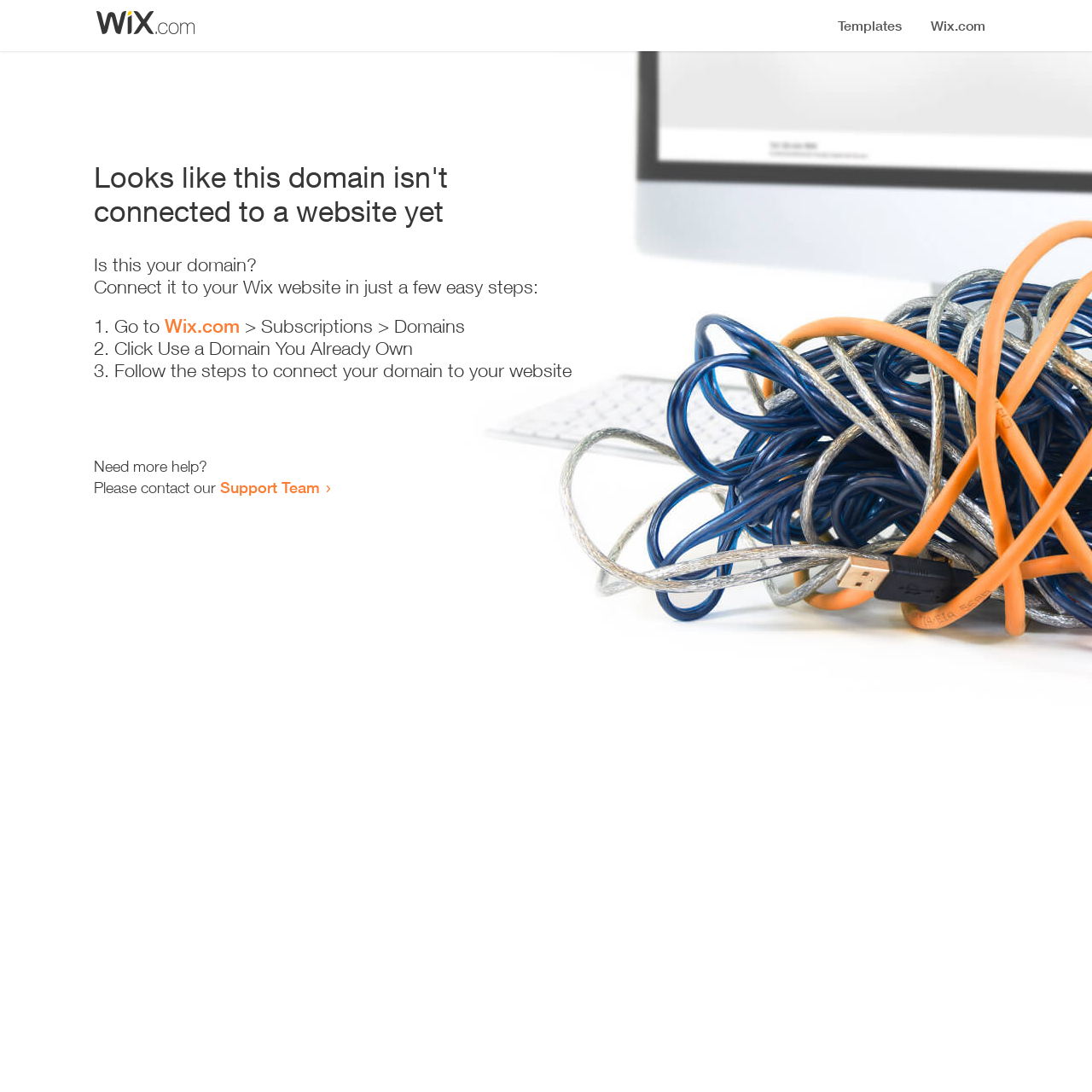Locate the bounding box coordinates of the UI element described by: "Wix.com". Provide the coordinates as four float numbers between 0 and 1, formatted as [left, top, right, bottom].

[0.151, 0.288, 0.22, 0.309]